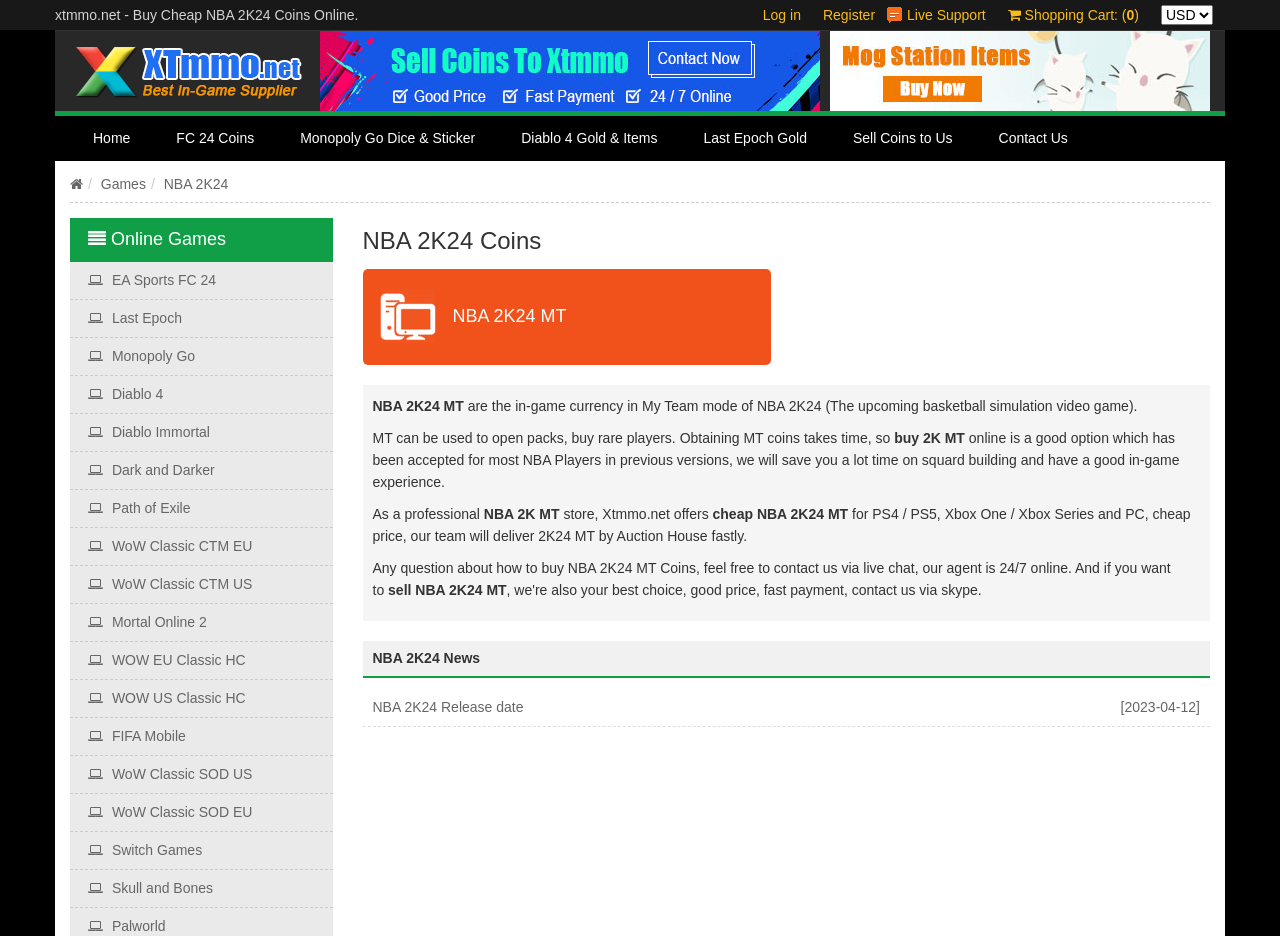Please identify the bounding box coordinates of the area that needs to be clicked to fulfill the following instruction: "Sort messages by date."

None